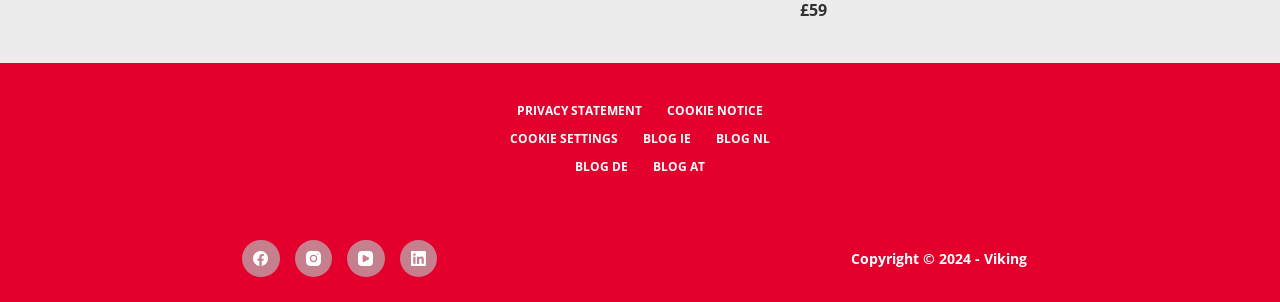Use one word or a short phrase to answer the question provided: 
Is the 'COOKIE SETTINGS' menu item above the 'BLOG IE' menu item?

Yes